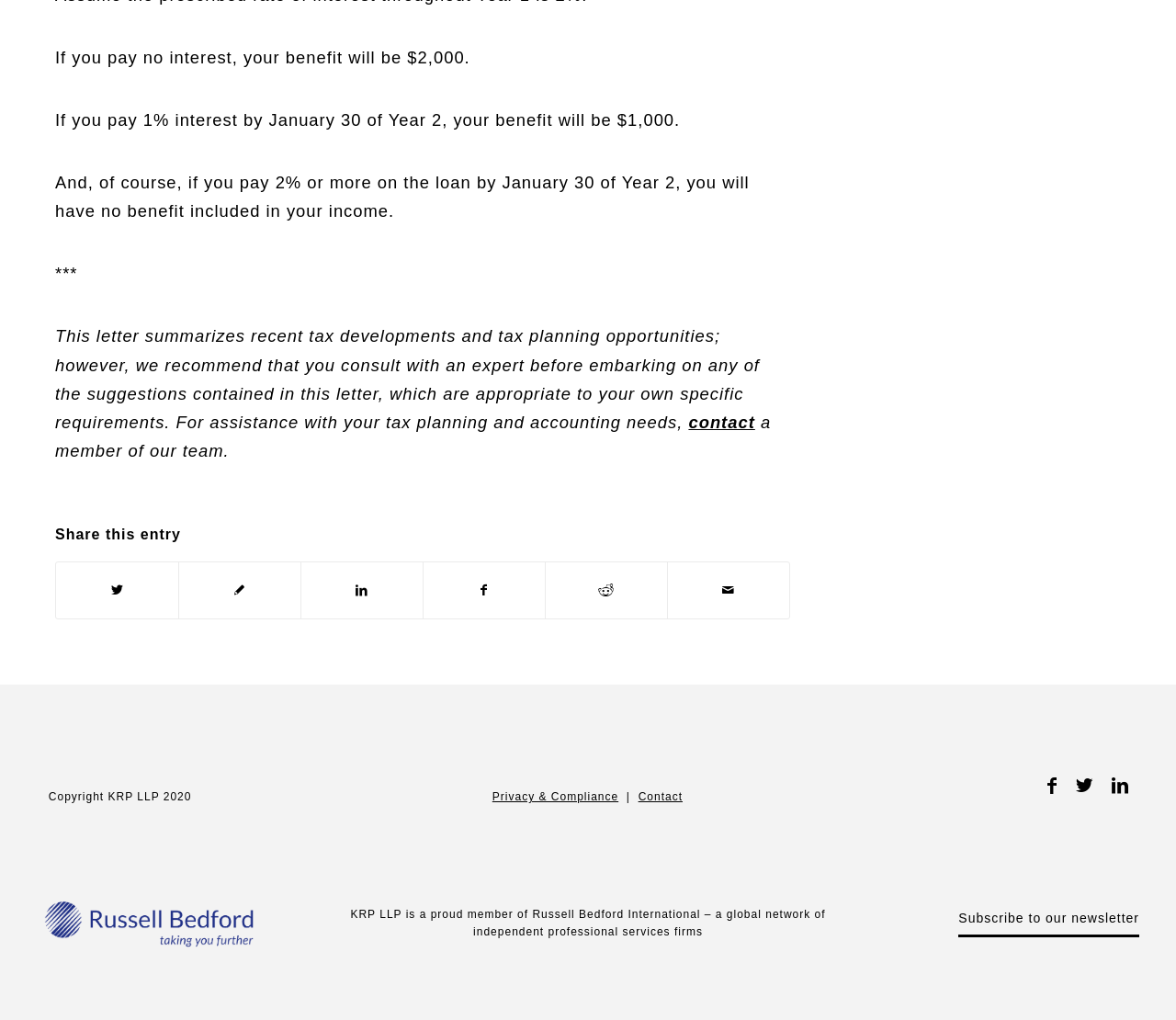For the element described, predict the bounding box coordinates as (top-left x, top-left y, bottom-right x, bottom-right y). All values should be between 0 and 1. Element description: Share by Mail

[0.568, 0.551, 0.671, 0.607]